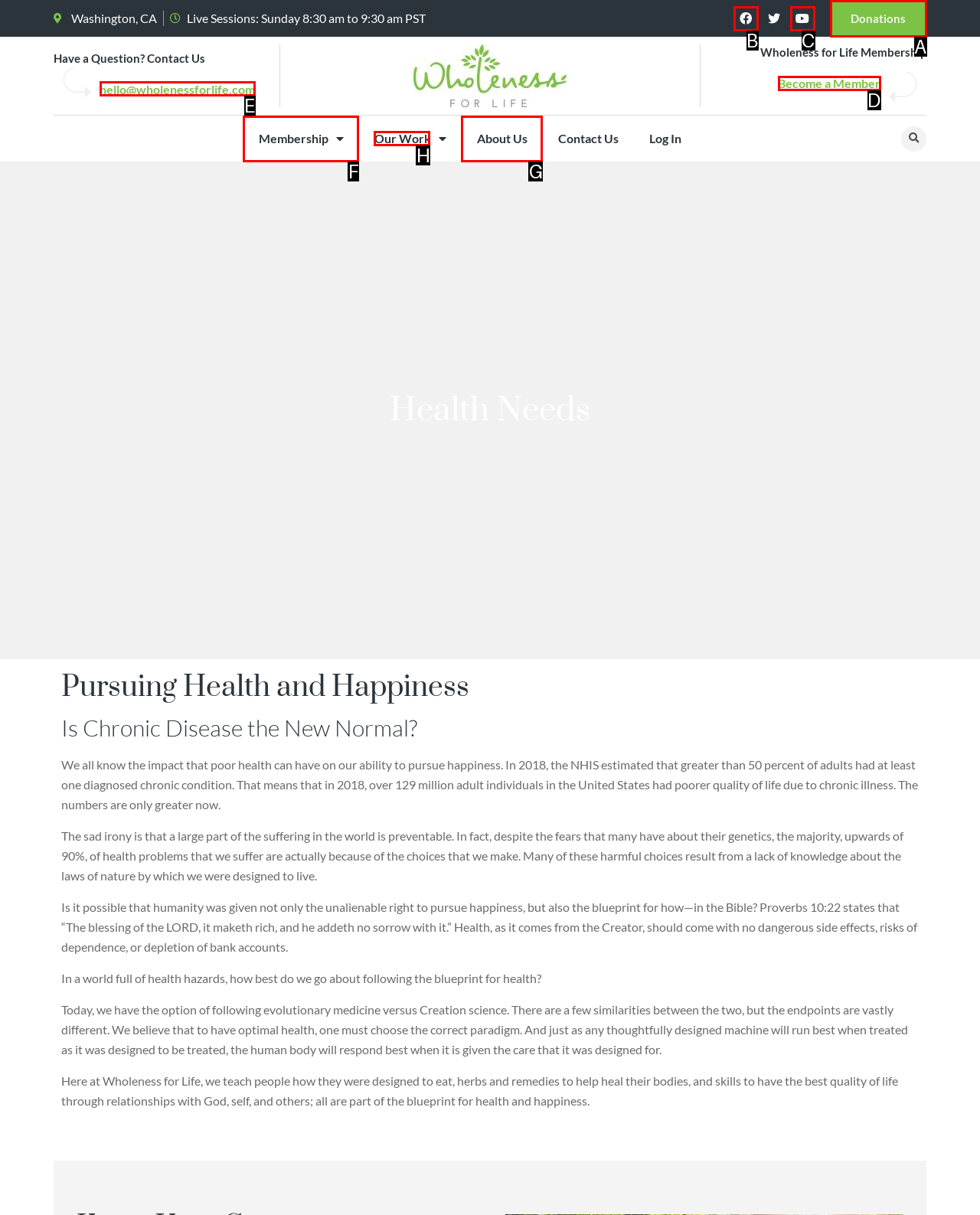Tell me which one HTML element I should click to complete the following task: Learn more about our work Answer with the option's letter from the given choices directly.

H